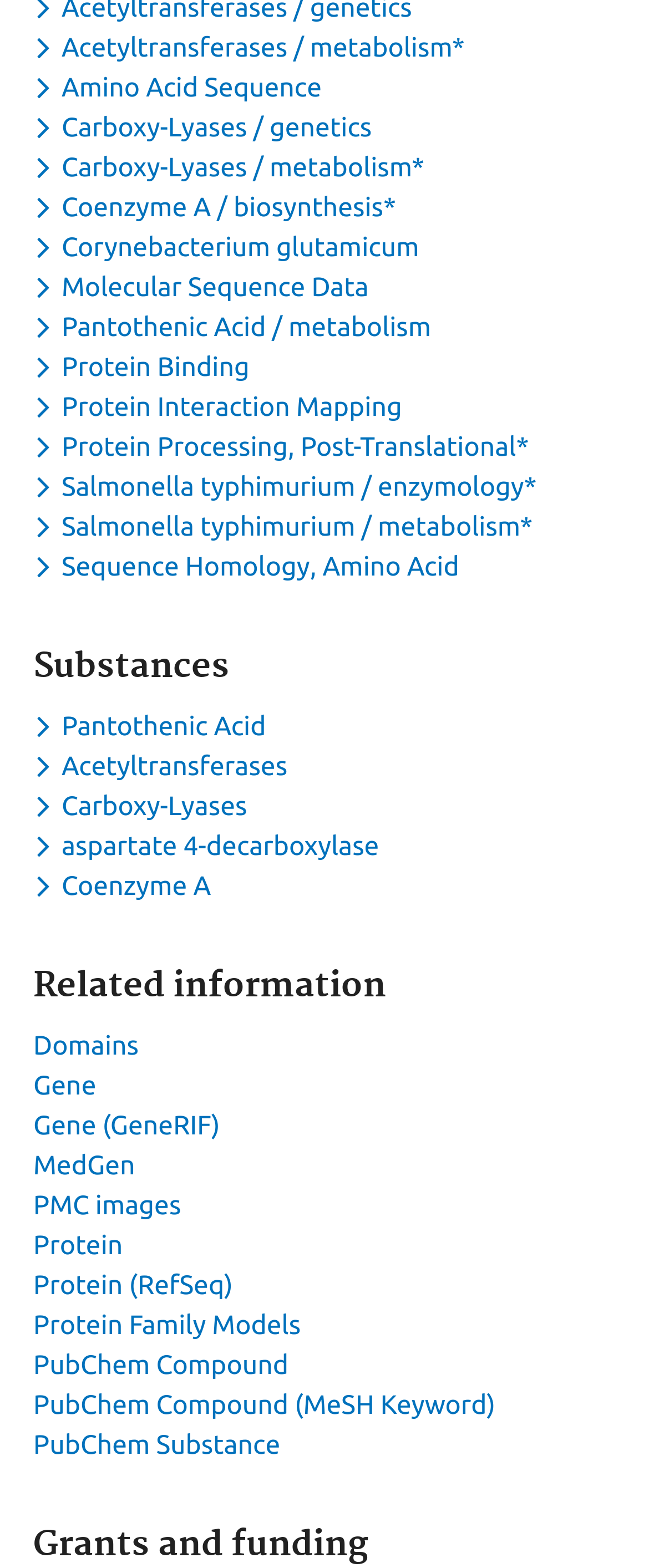Answer the following query concisely with a single word or phrase:
What is the first keyword in the dropdown menu?

Acetyltransferases / metabolism